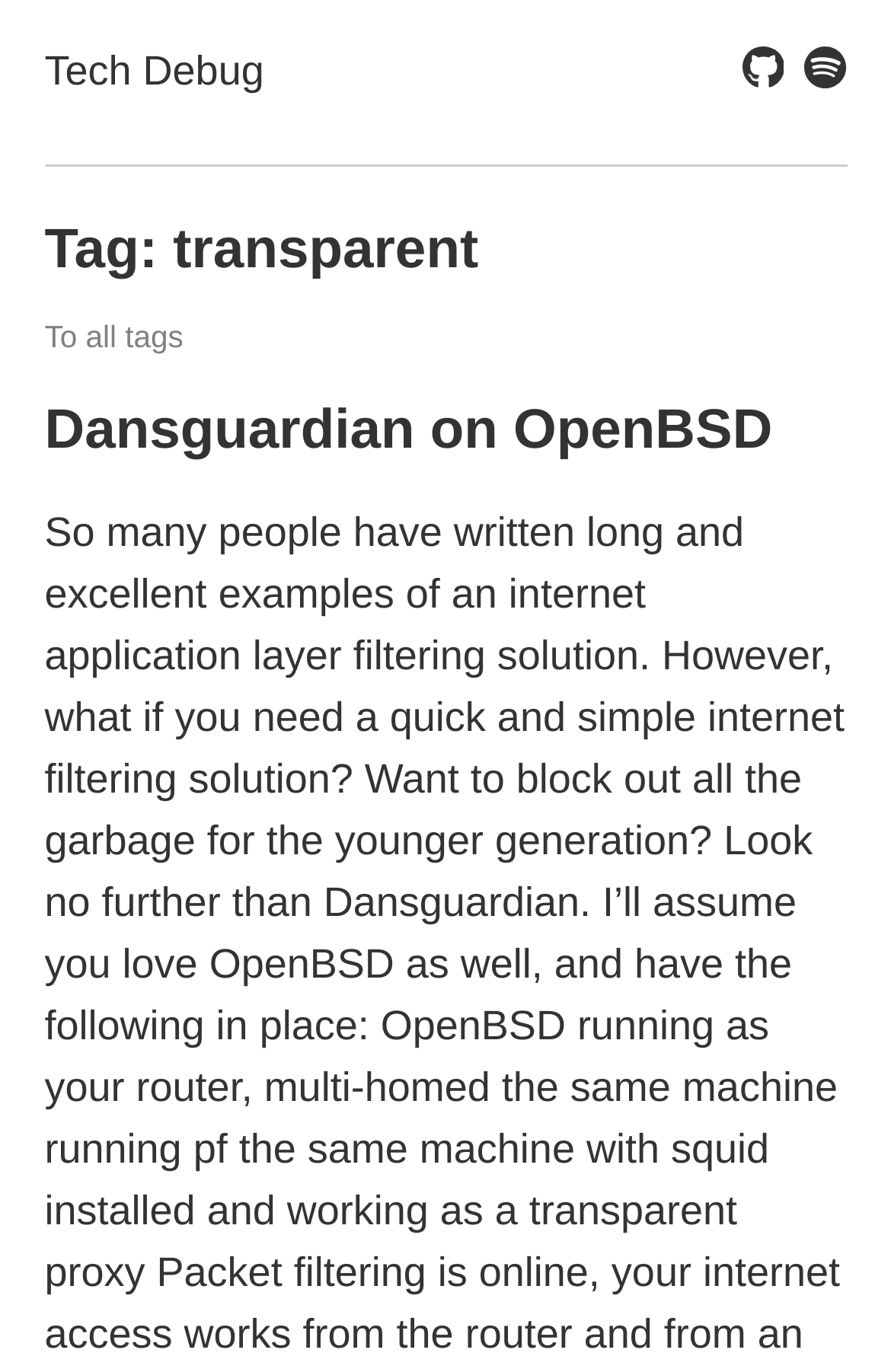Identify the bounding box for the given UI element using the description provided. Coordinates should be in the format (top-left x, top-left y, bottom-right x, bottom-right y) and must be between 0 and 1. Here is the description: title="Spotify"

[0.903, 0.035, 0.95, 0.07]